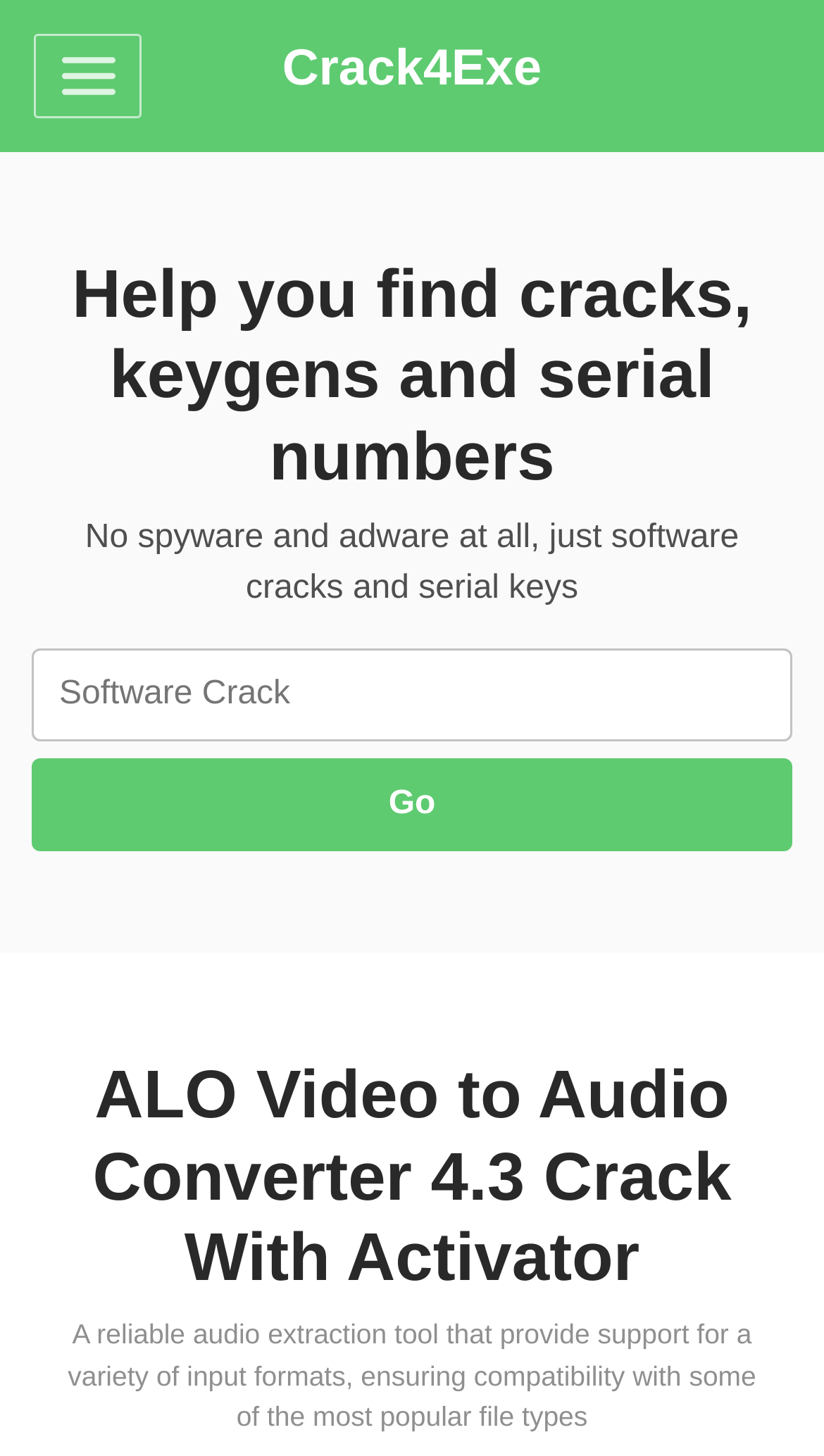Given the webpage screenshot, identify the bounding box of the UI element that matches this description: "Crack4Exe".

[0.343, 0.028, 0.657, 0.067]